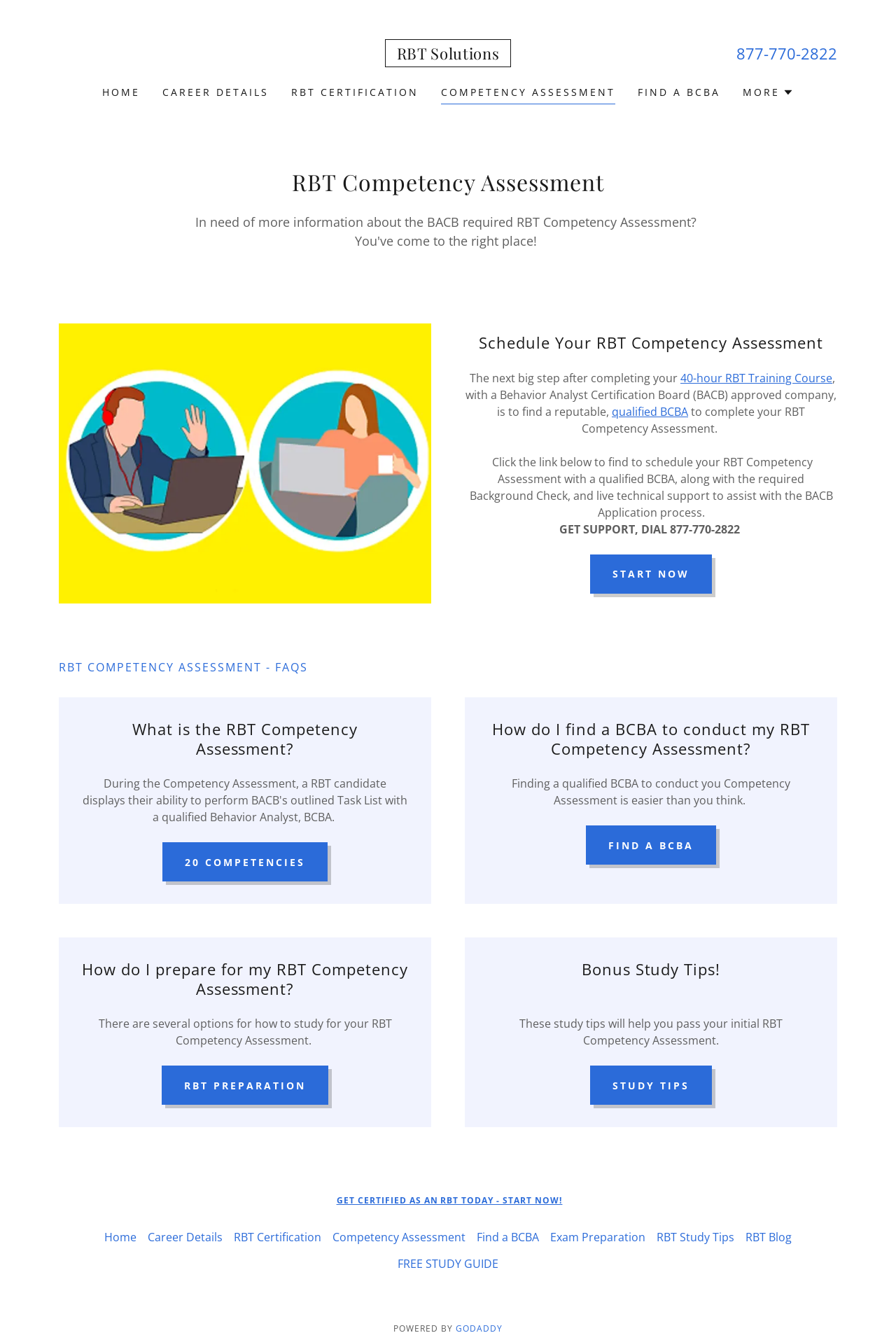Identify the main heading from the webpage and provide its text content.

RBT Competency Assessment